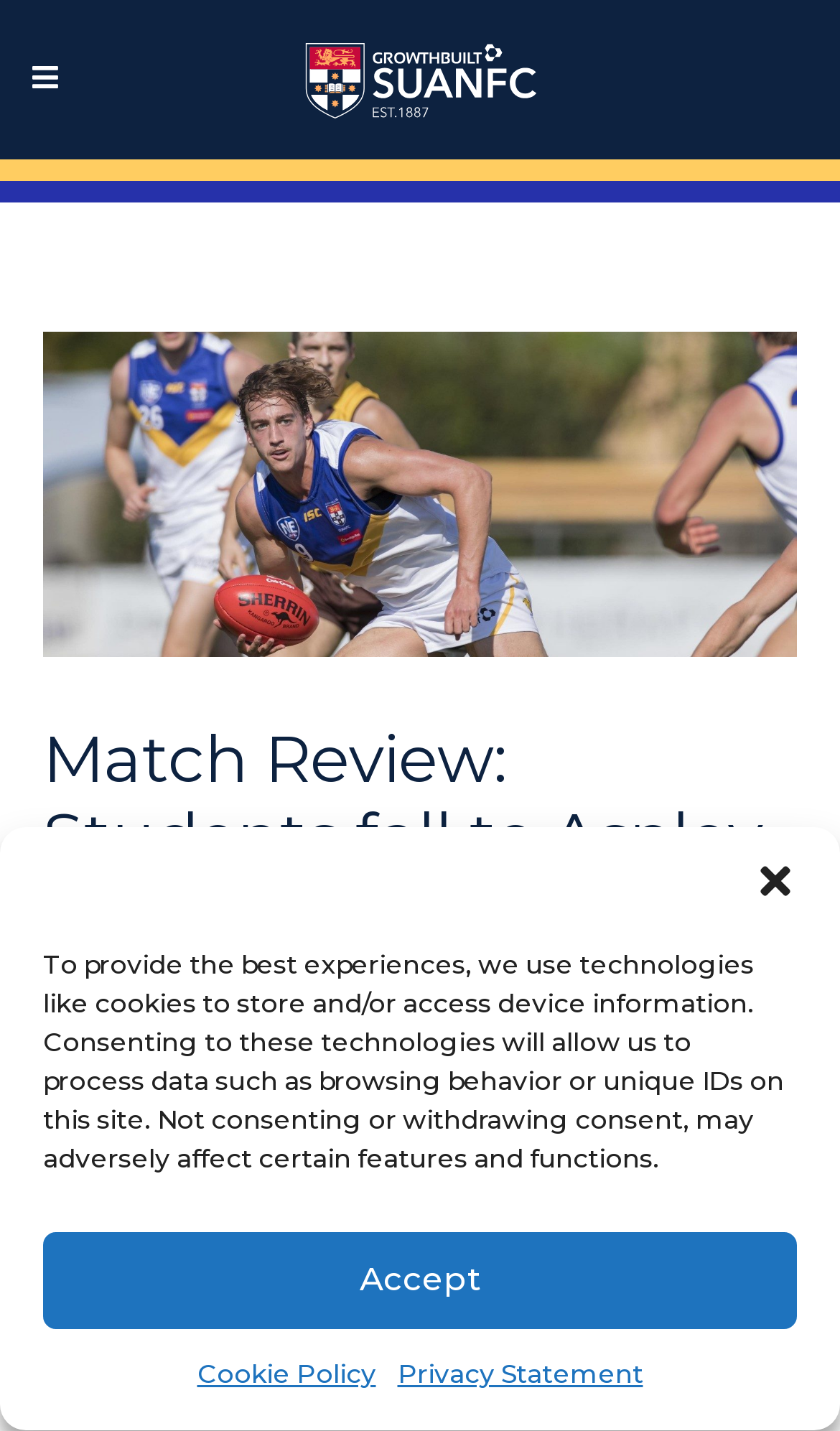Please find the bounding box coordinates of the element that must be clicked to perform the given instruction: "Click the close dialog button". The coordinates should be four float numbers from 0 to 1, i.e., [left, top, right, bottom].

[0.897, 0.6, 0.949, 0.63]